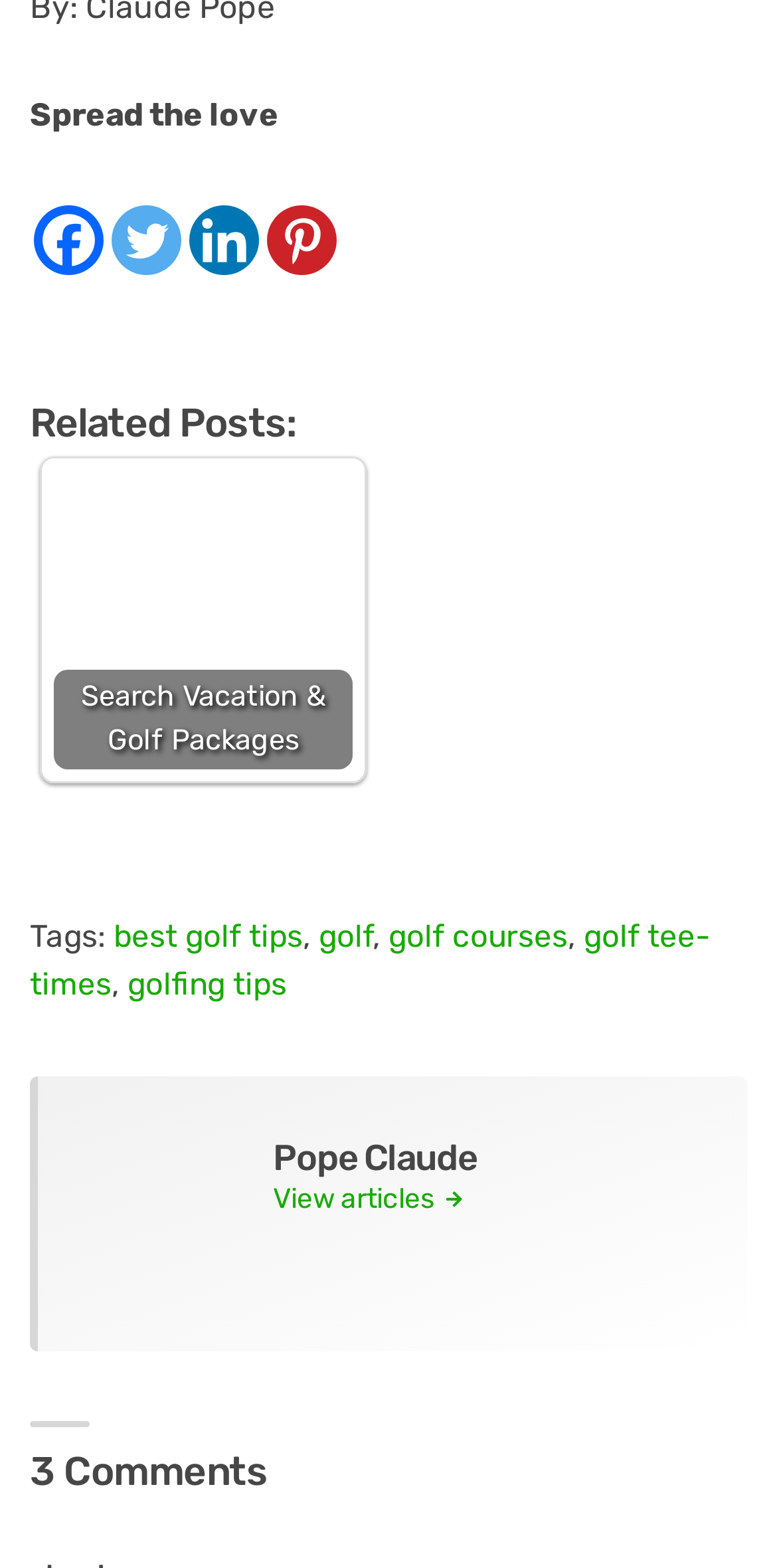Please identify the bounding box coordinates of where to click in order to follow the instruction: "View Pope Claude's image".

[0.113, 0.725, 0.313, 0.824]